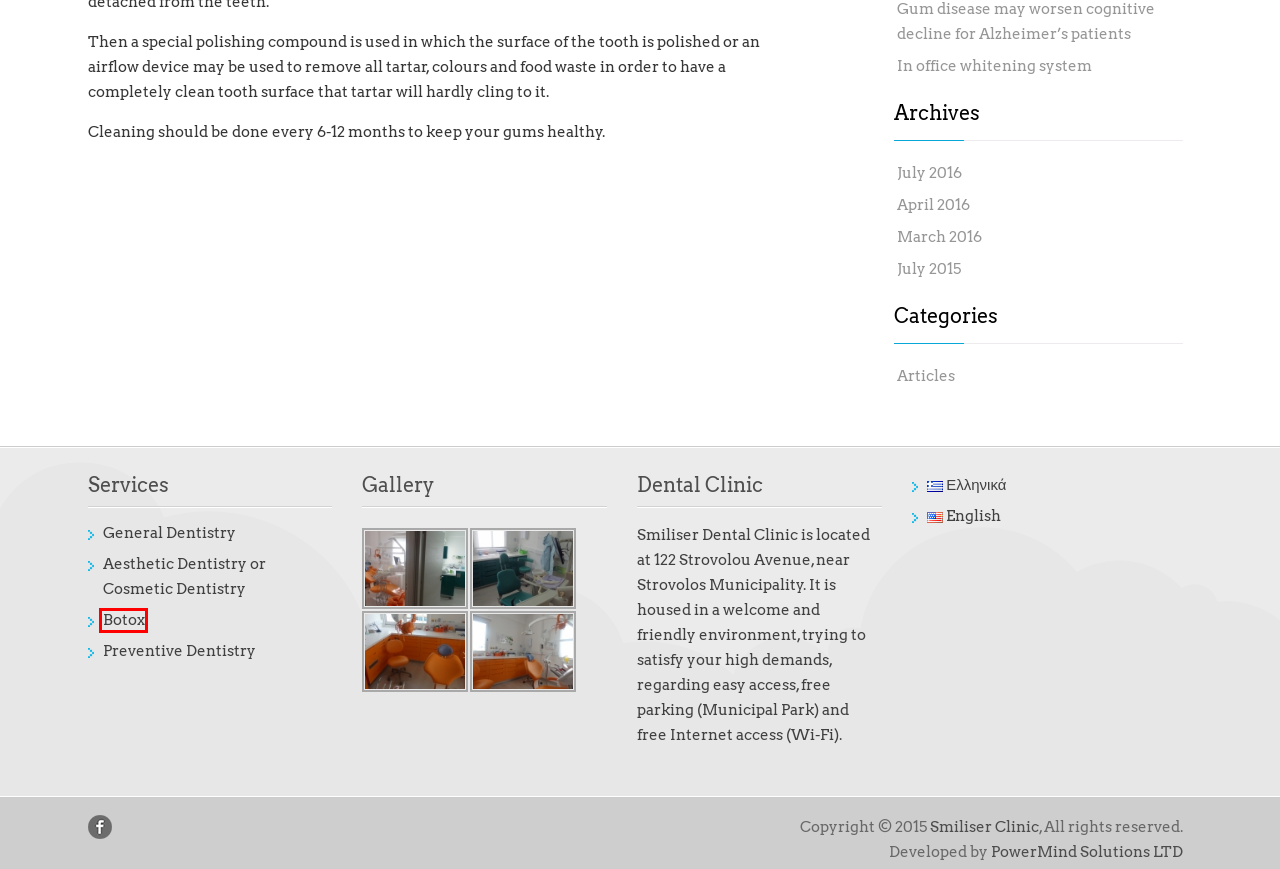Take a look at the provided webpage screenshot featuring a red bounding box around an element. Select the most appropriate webpage description for the page that loads after clicking on the element inside the red bounding box. Here are the candidates:
A. Articles | Smiliser Dental Clinic
B. April | 2016 | Smiliser Dental Clinic
C. In office whitening system | Smiliser Dental Clinic
D. Online Services - PowerMind Solutions LTD
E. Botox | Smiliser Dental Clinic
F. Gum disease may worsen cognitive decline for Alzheimer’s patients | Smiliser Dental Clinic
G. Preventive Dentistry | Smiliser Dental Clinic
H. March | 2016 | Smiliser Dental Clinic

E